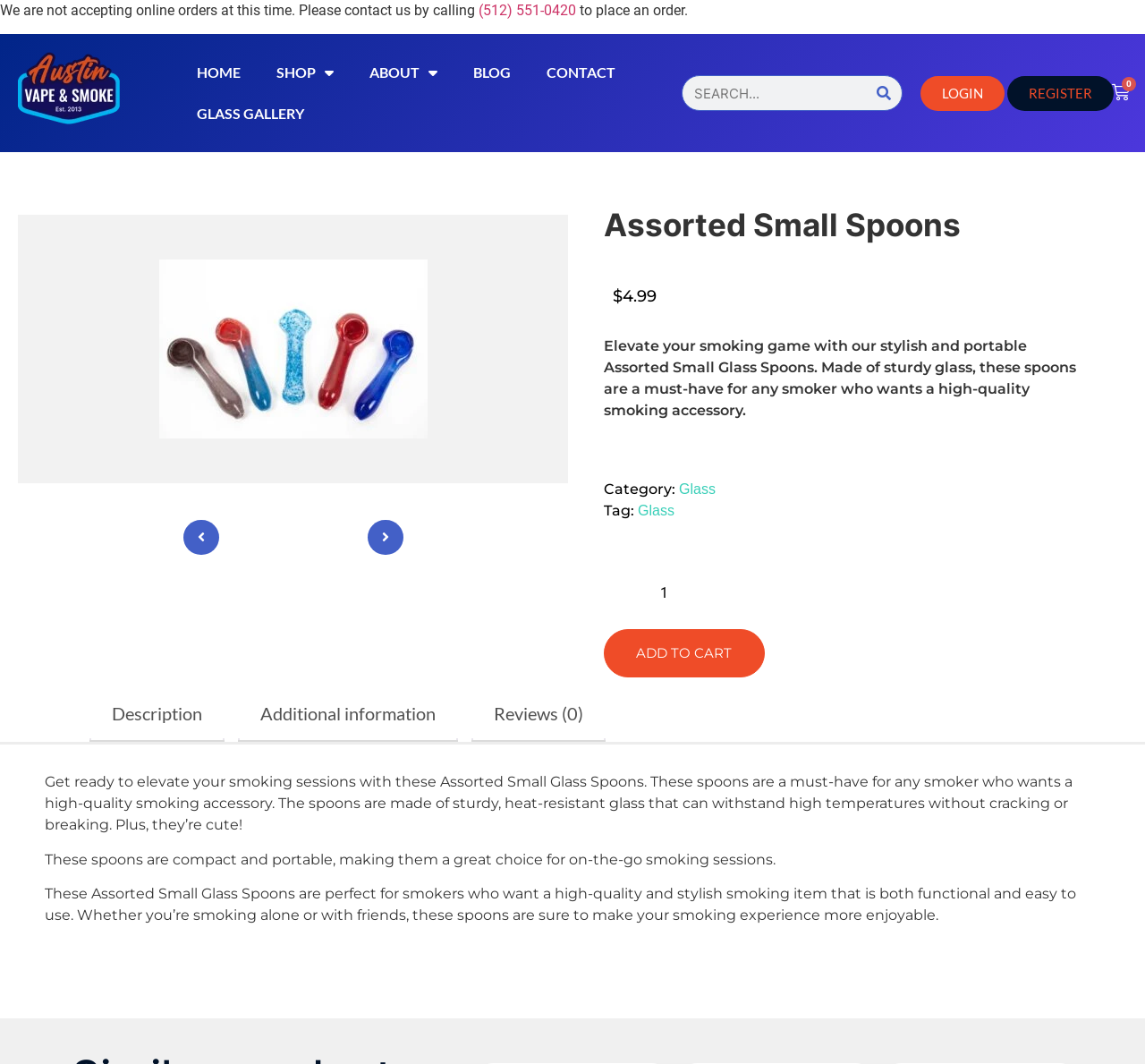Locate the bounding box coordinates of the area where you should click to accomplish the instruction: "View product details".

[0.483, 0.194, 0.953, 0.229]